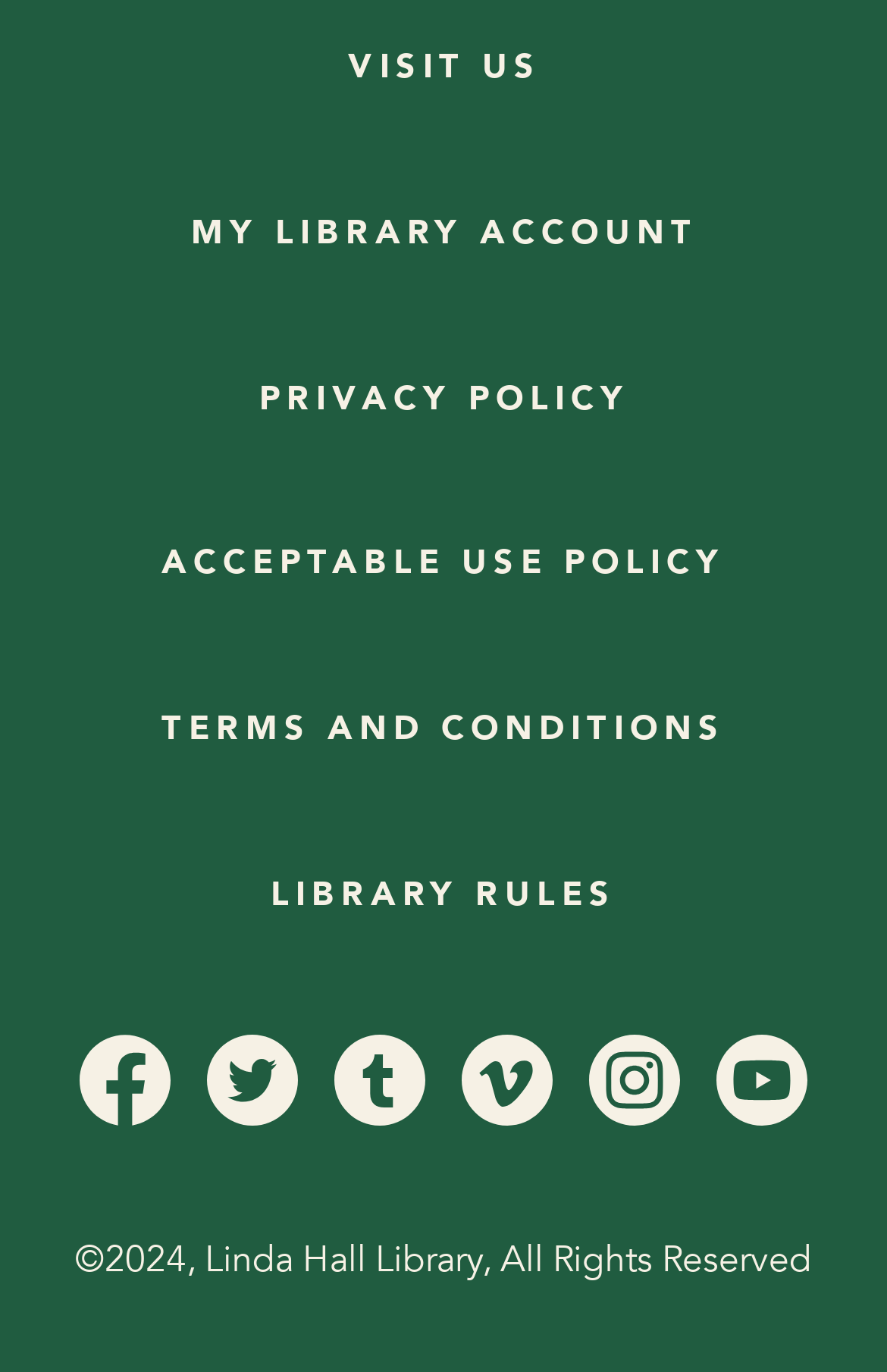Based on the description "Visit Us", find the bounding box of the specified UI element.

[0.391, 0.032, 0.609, 0.066]